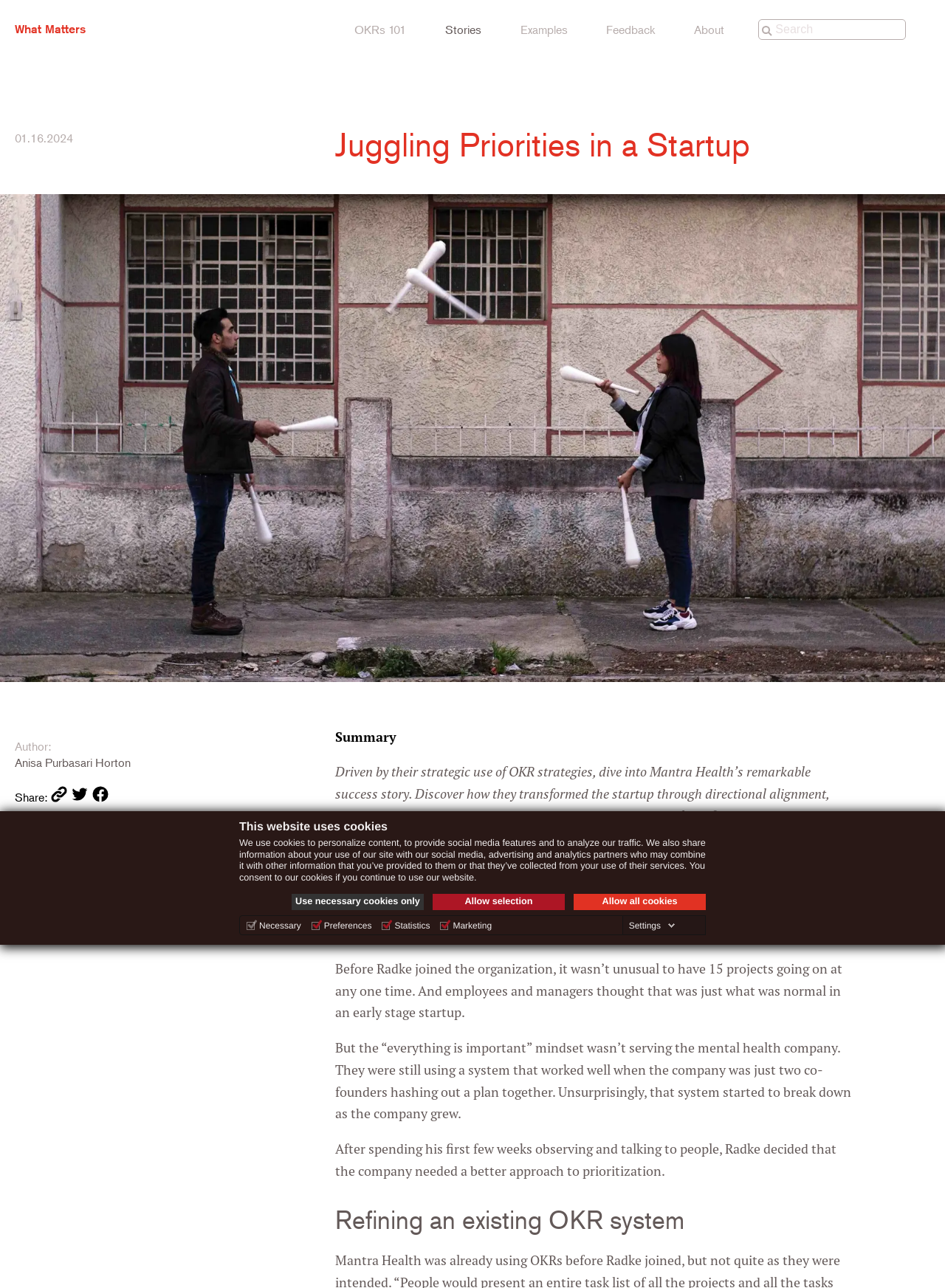Identify and generate the primary title of the webpage.

Juggling Priorities in a Startup